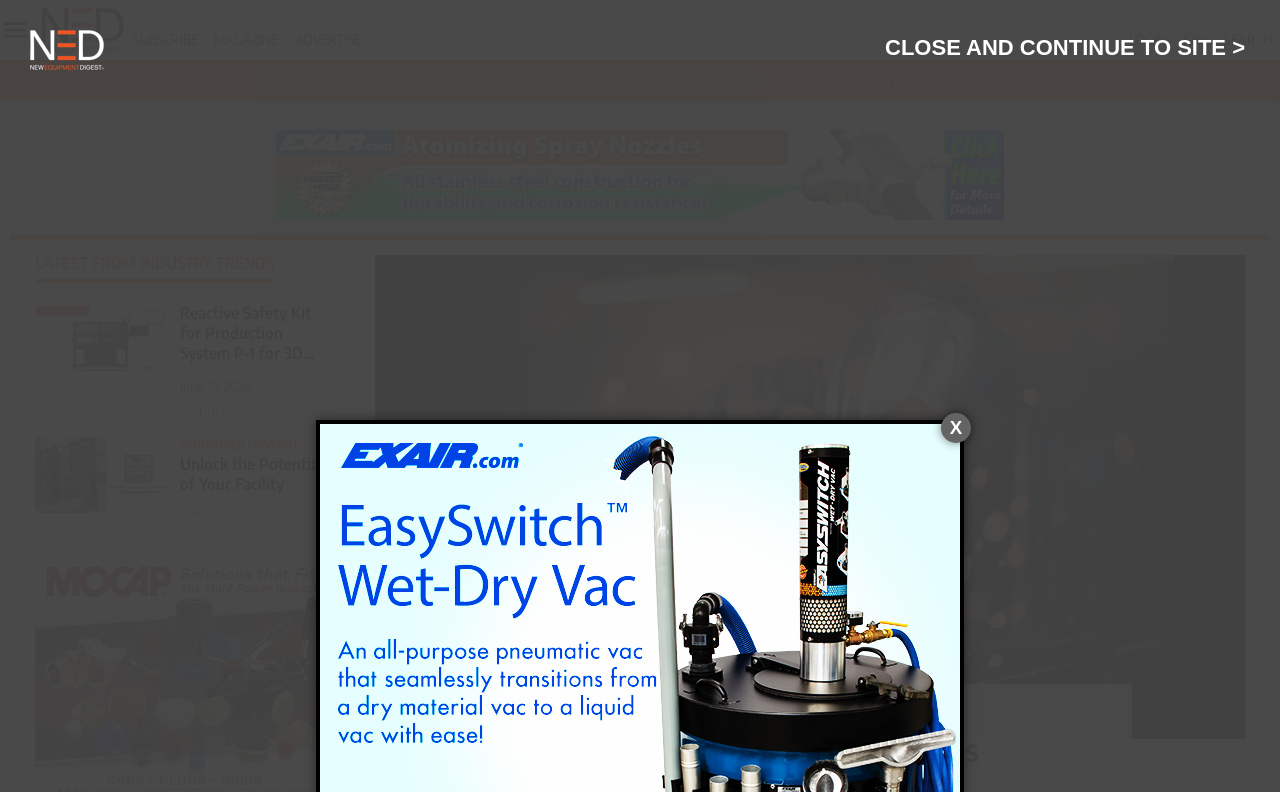Please determine the bounding box coordinates of the clickable area required to carry out the following instruction: "Click on the 'SUBSCRIBE' link". The coordinates must be four float numbers between 0 and 1, represented as [left, top, right, bottom].

[0.104, 0.039, 0.155, 0.061]